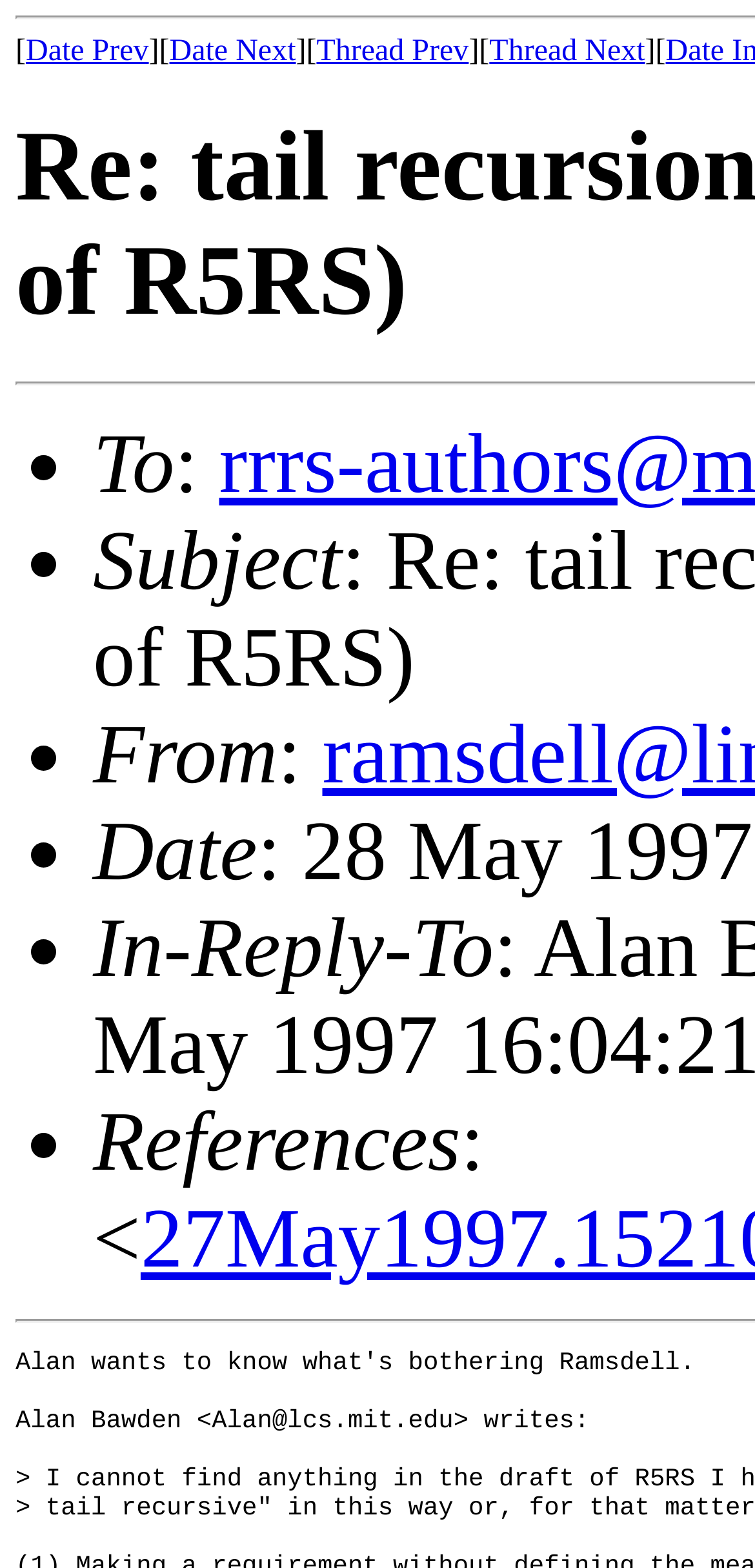What is the purpose of the 'References' field?
Using the image, elaborate on the answer with as much detail as possible.

The 'References' field is likely used to track replies to a post, allowing users to see the conversation thread and how posts are related to each other.